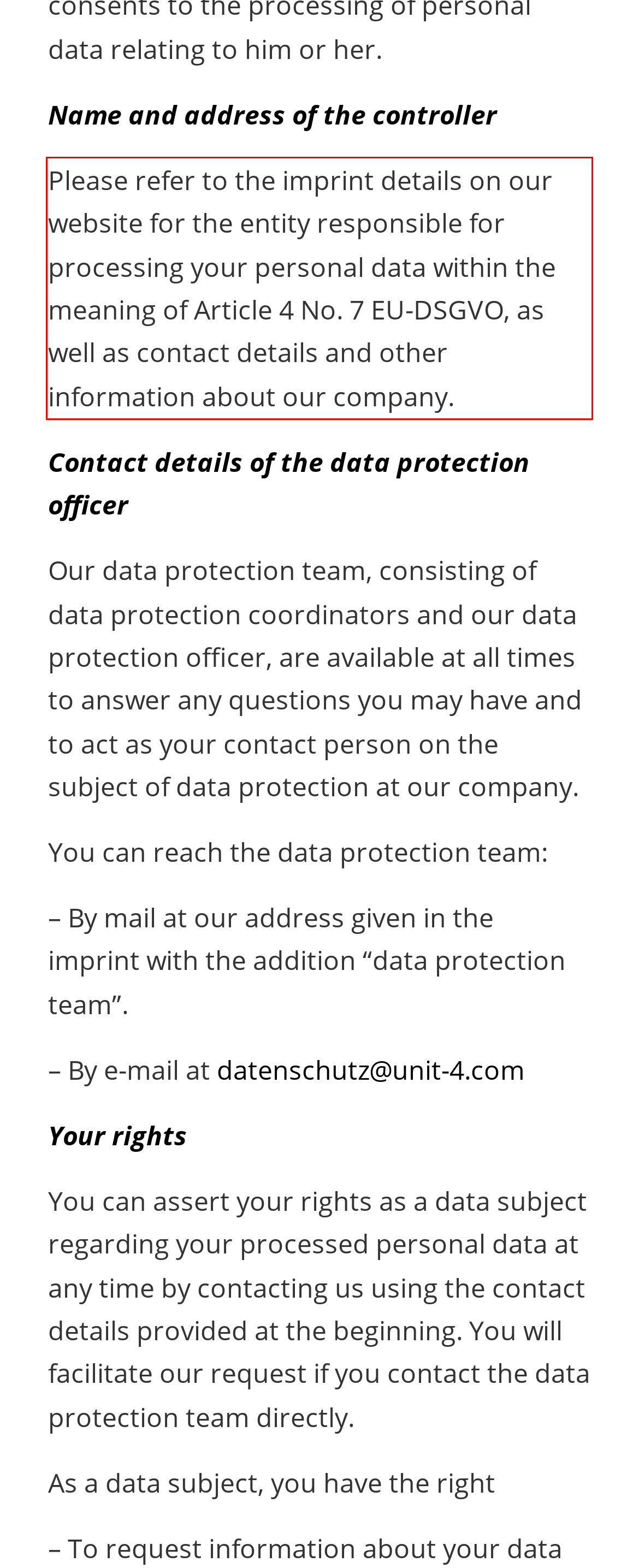Identify and extract the text within the red rectangle in the screenshot of the webpage.

Please refer to the imprint details on our website for the entity responsible for processing your personal data within the meaning of Article 4 No. 7 EU-DSGVO, as well as contact details and other information about our company.